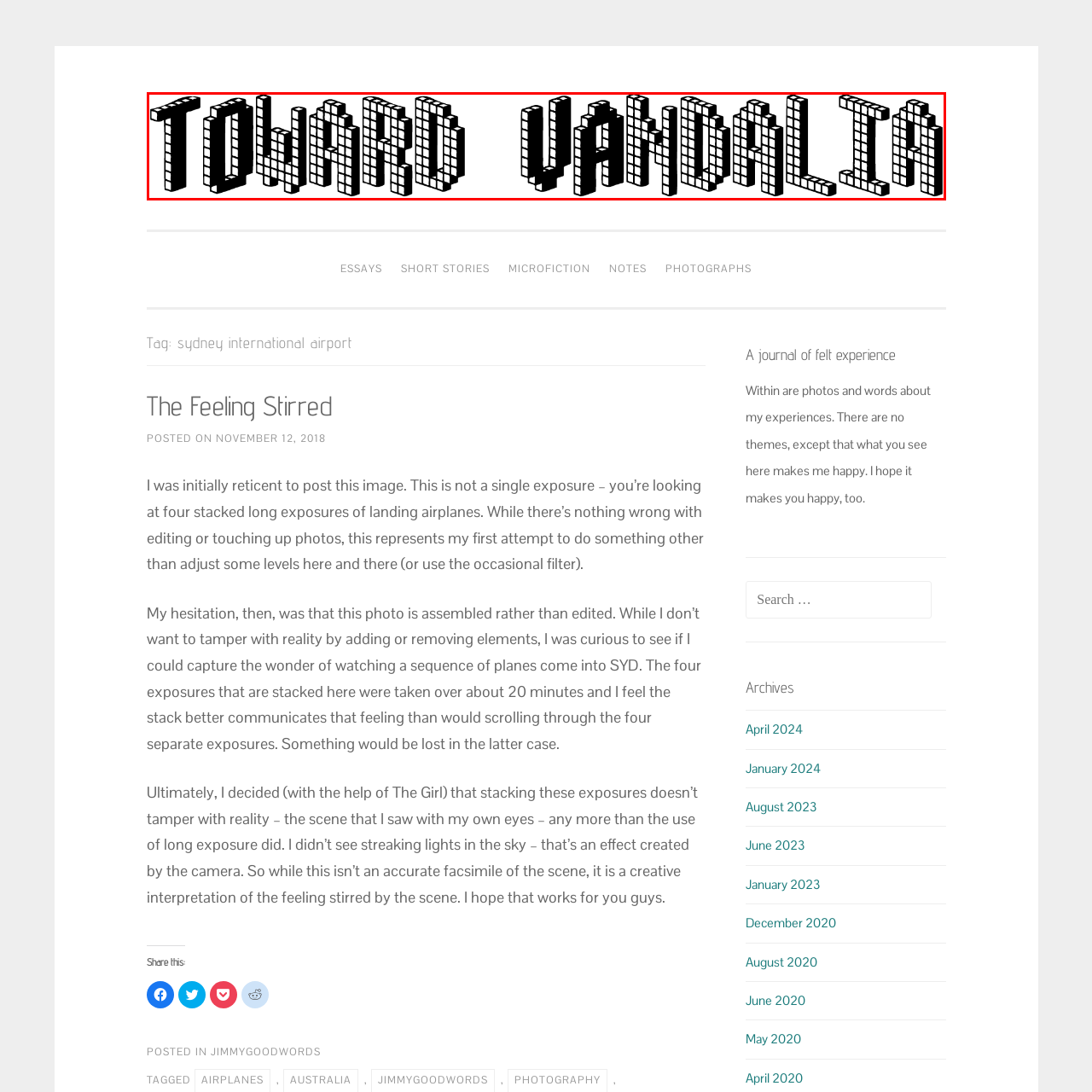Check the picture within the red bounding box and provide a brief answer using one word or phrase: What type of effect is added to the letters?

Pixelated 3D effect